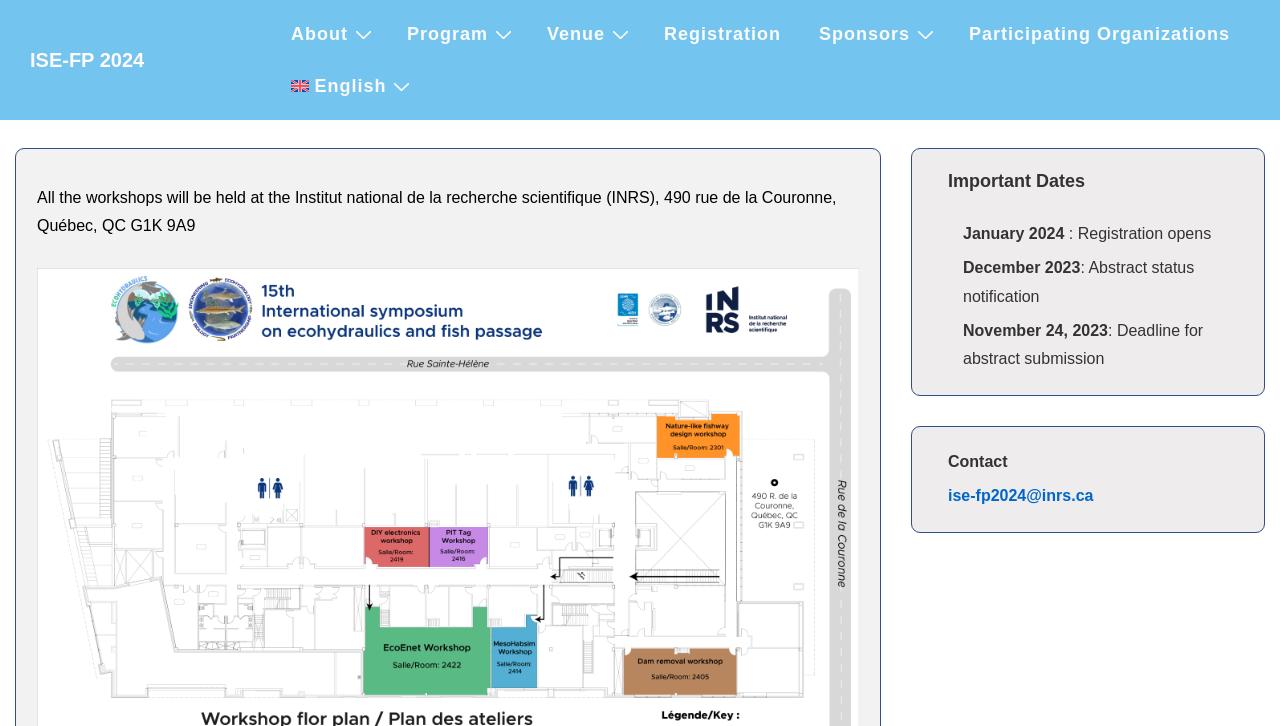Indicate the bounding box coordinates of the element that needs to be clicked to satisfy the following instruction: "Click on About". The coordinates should be four float numbers between 0 and 1, i.e., [left, top, right, bottom].

[0.213, 0.01, 0.302, 0.082]